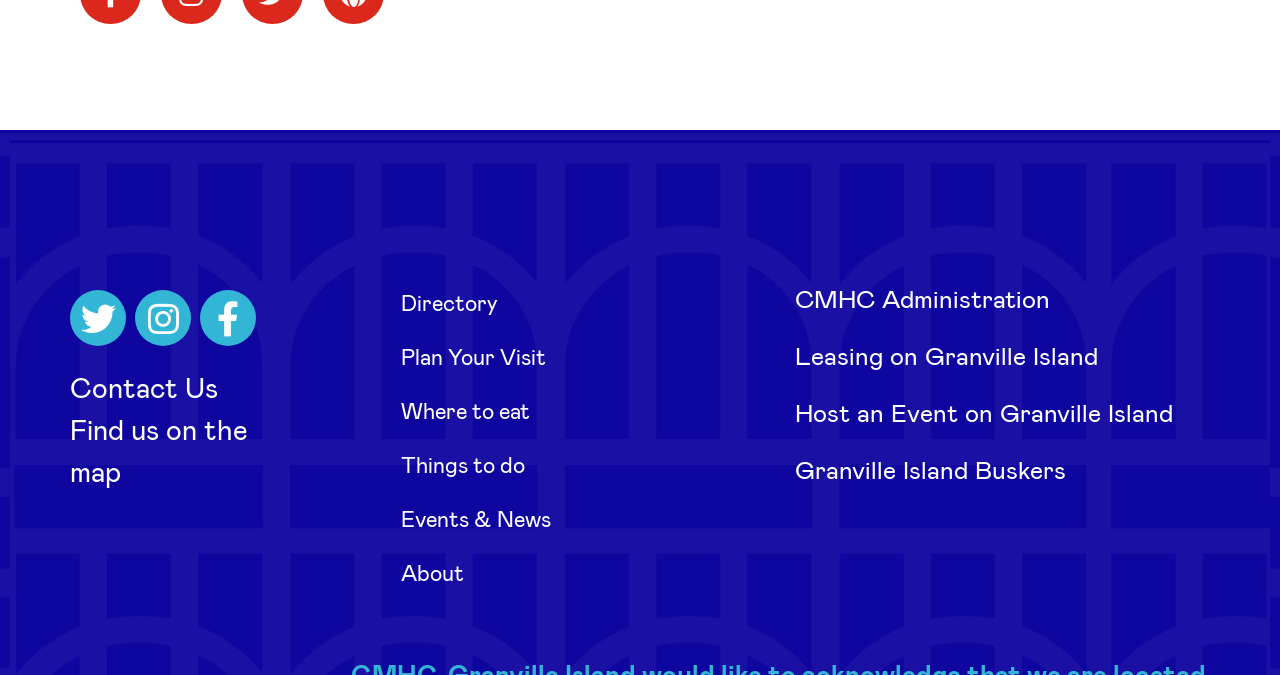Determine the bounding box coordinates of the region I should click to achieve the following instruction: "Check events and news on Granville Island". Ensure the bounding box coordinates are four float numbers between 0 and 1, i.e., [left, top, right, bottom].

[0.305, 0.728, 0.586, 0.808]